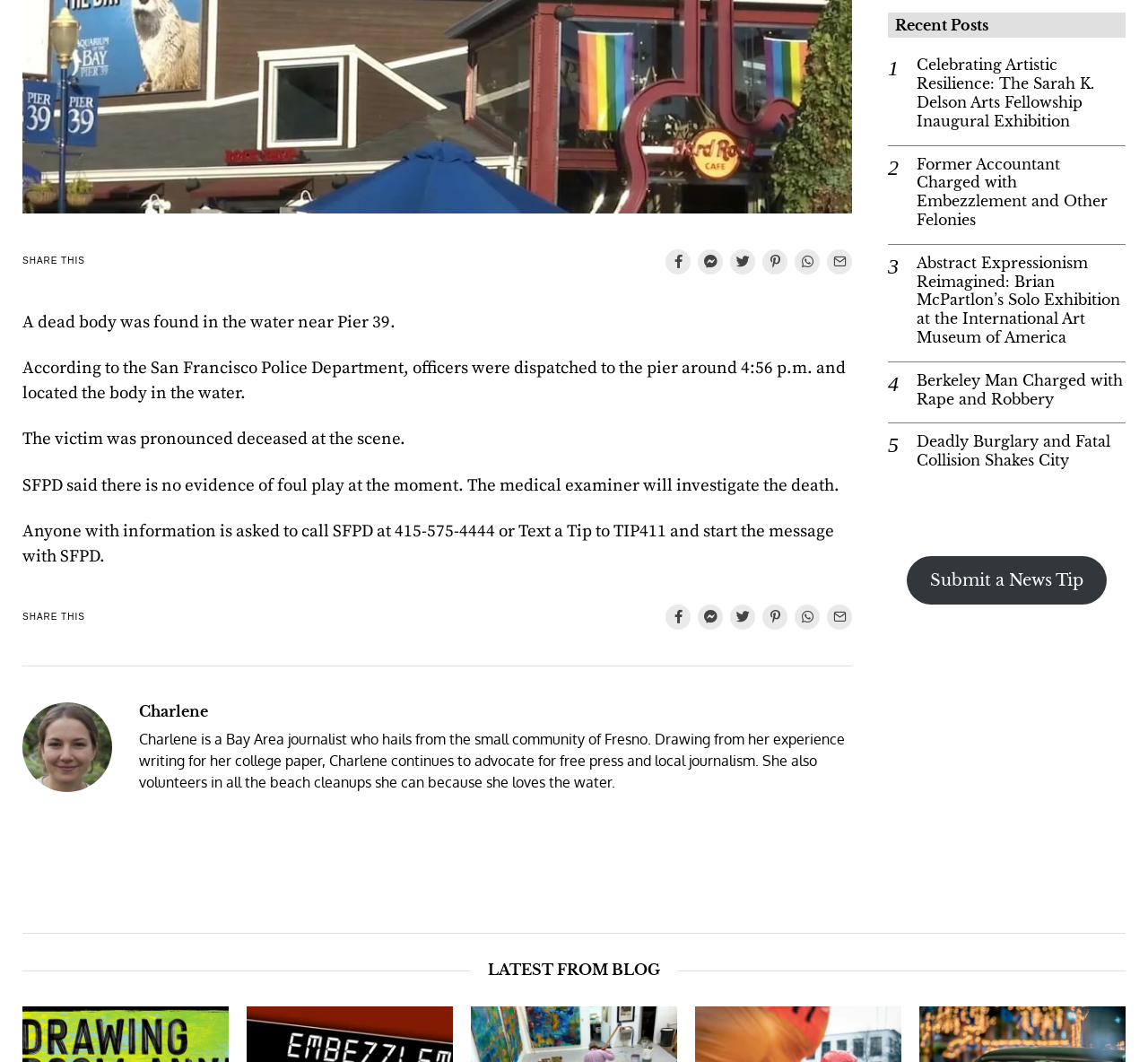Bounding box coordinates must be specified in the format (top-left x, top-left y, bottom-right x, bottom-right y). All values should be floating point numbers between 0 and 1. What are the bounding box coordinates of the UI element described as: Submit a News Tip

[0.79, 0.524, 0.964, 0.569]